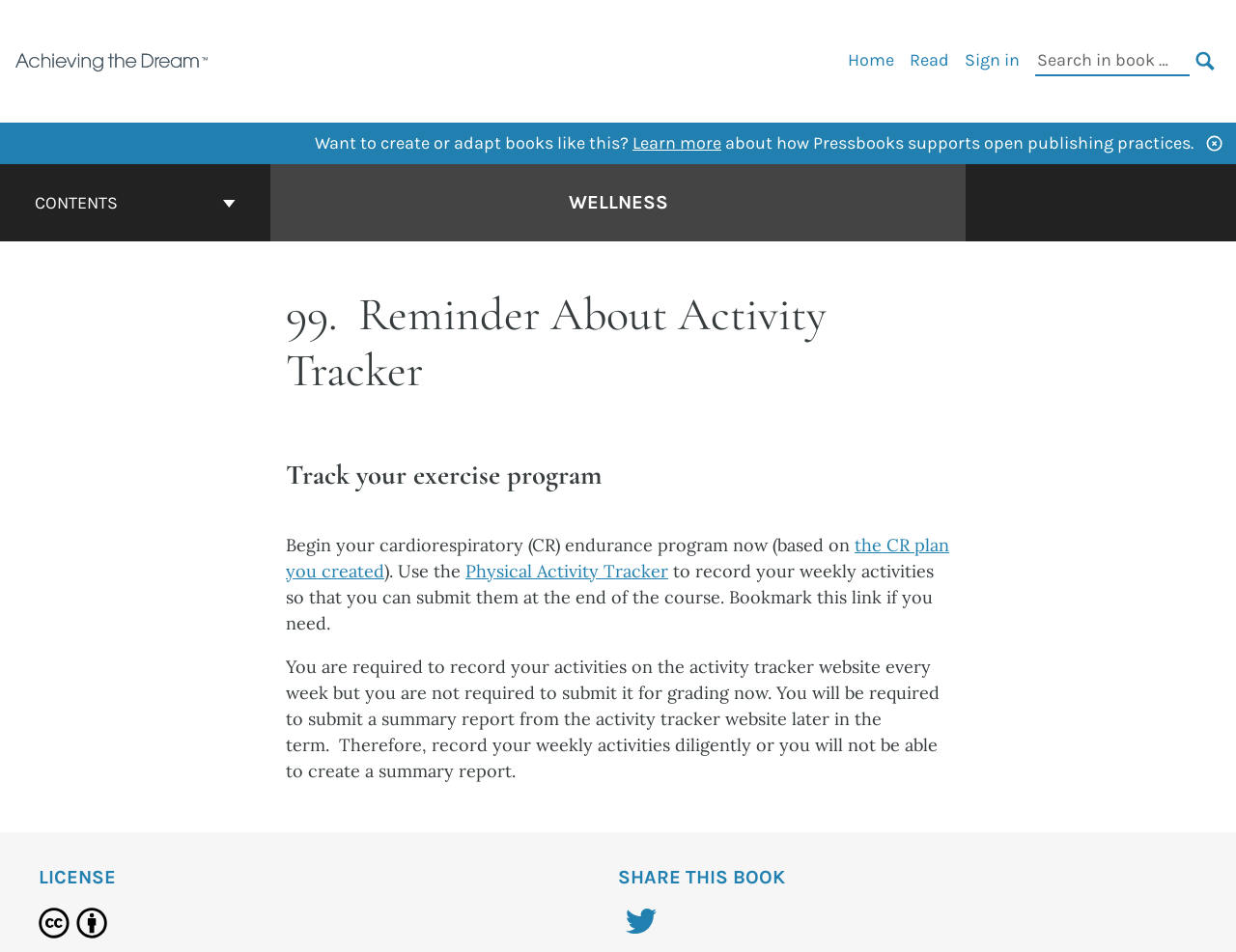Provide a one-word or short-phrase response to the question:
What is the name of the organization that supports open publishing practices?

Pressbooks